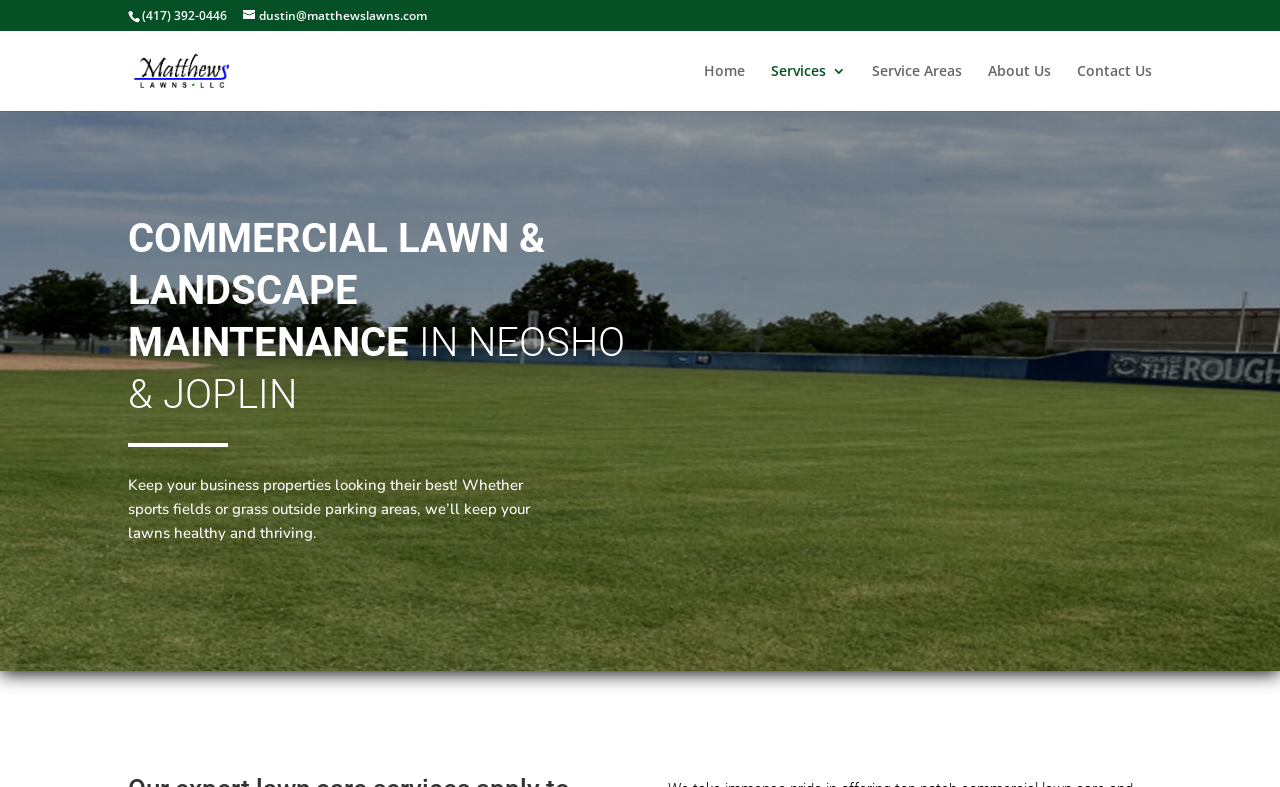What is the purpose of Matthews Lawn LLC?
Based on the image, answer the question with as much detail as possible.

I inferred the purpose of Matthews Lawn LLC by reading the heading 'COMMERCIAL LAWN & LANDSCAPE MAINTENANCE IN NEOSHO & JOPLIN' and the static text 'Keep your business properties looking their best! Whether sports fields or grass outside parking areas, we’ll keep your lawns healthy and thriving.' which suggests that the company provides commercial lawn and landscape maintenance services.